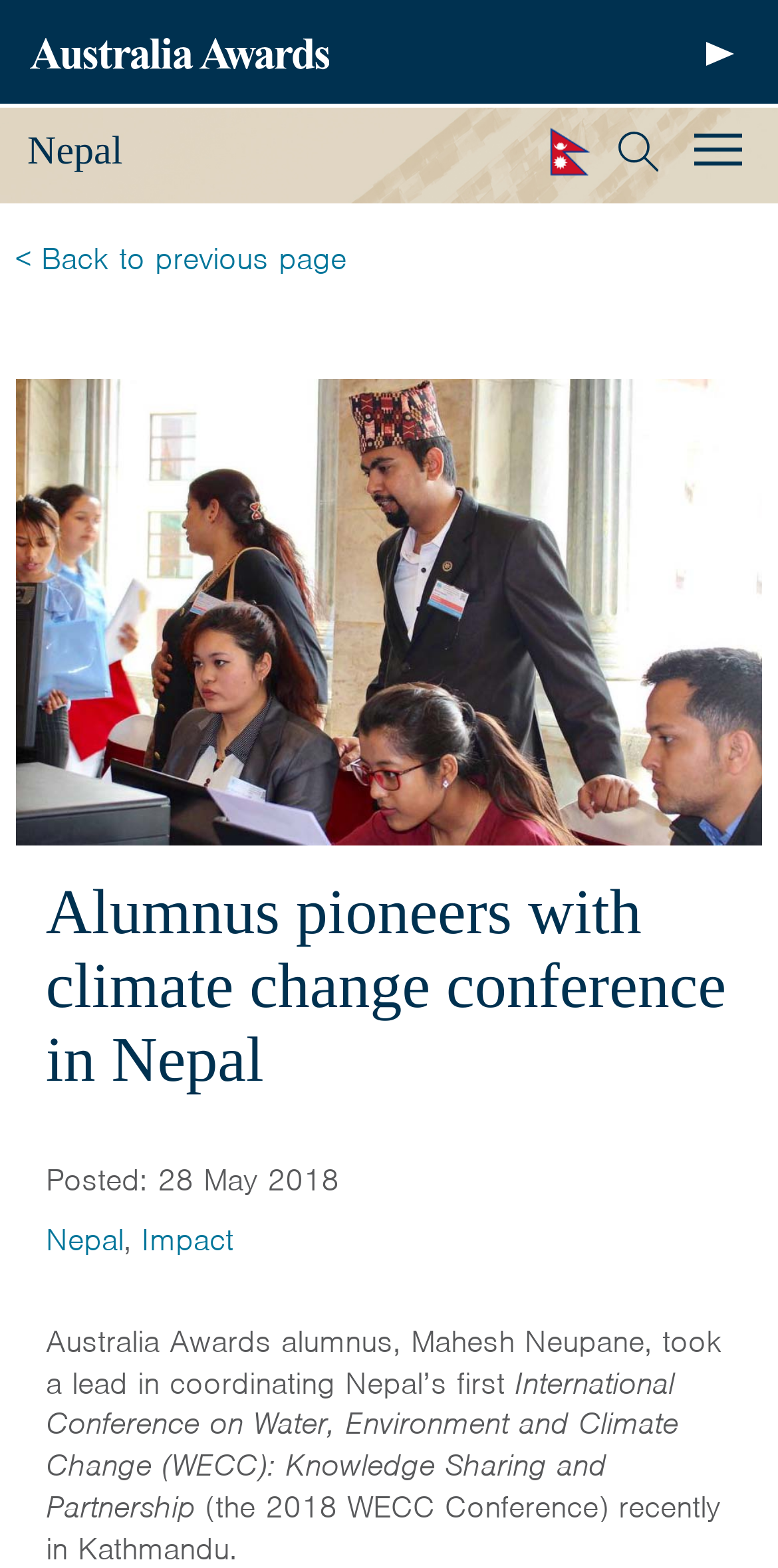Please find the bounding box coordinates of the section that needs to be clicked to achieve this instruction: "Go to Australia Awards South and West Asia".

[0.039, 0.0, 0.424, 0.069]